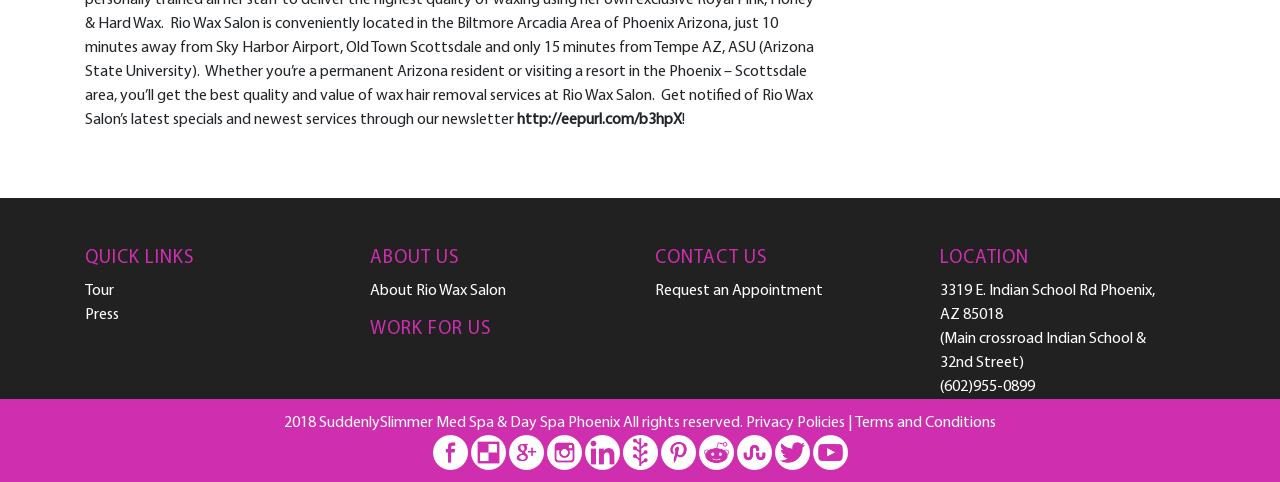Determine the bounding box coordinates for the area that needs to be clicked to fulfill this task: "Visit Tour page". The coordinates must be given as four float numbers between 0 and 1, i.e., [left, top, right, bottom].

[0.066, 0.586, 0.089, 0.619]